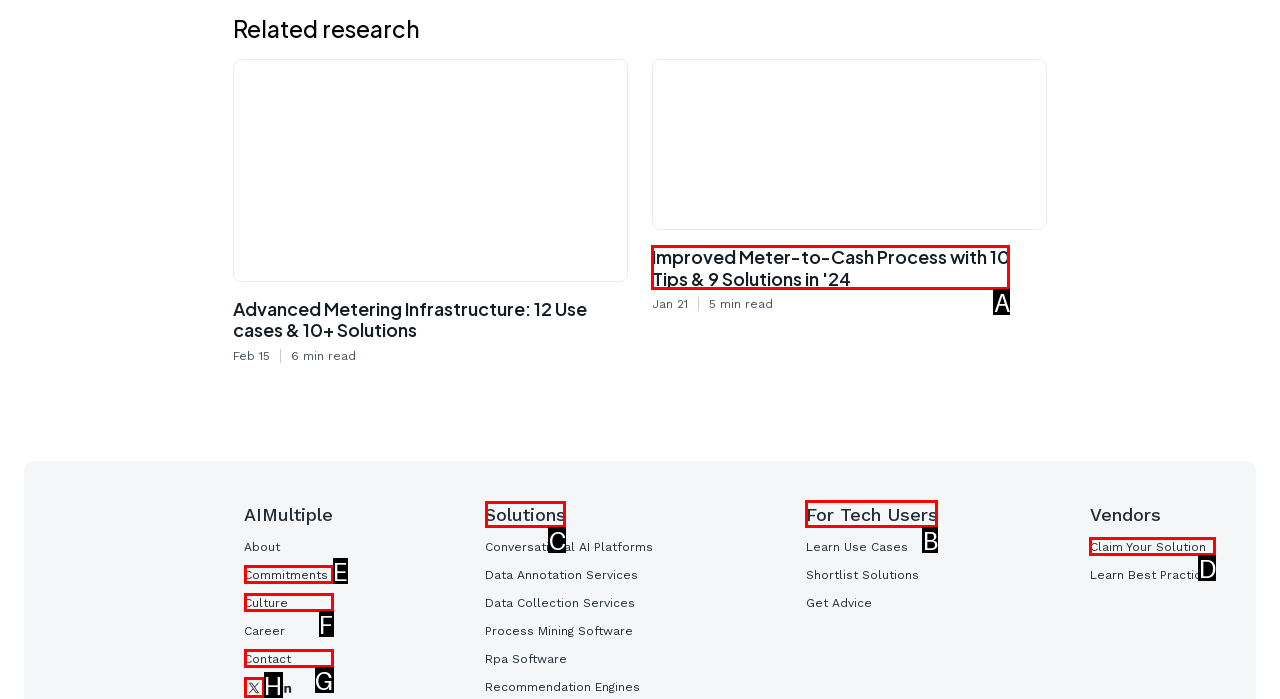Identify the letter of the UI element you need to select to accomplish the task: Click on the 'Solutions' button.
Respond with the option's letter from the given choices directly.

C